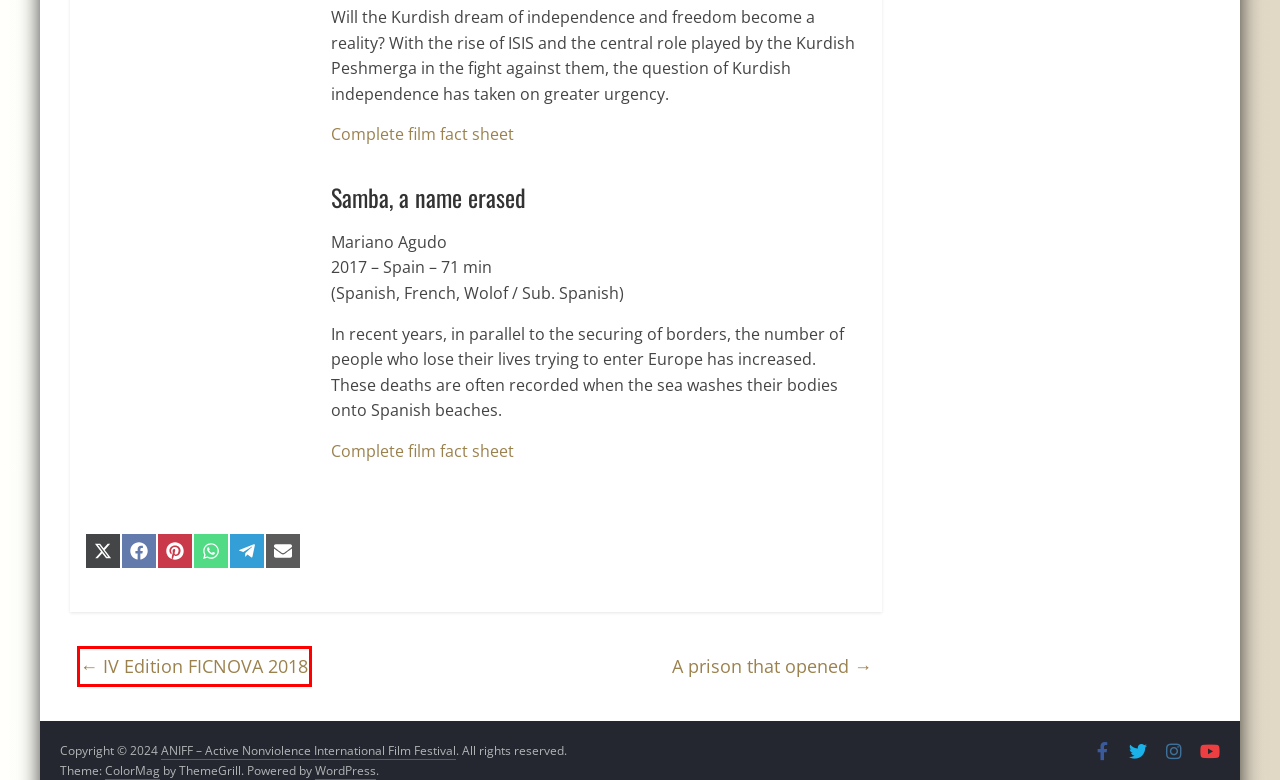View the screenshot of the webpage containing a red bounding box around a UI element. Select the most fitting webpage description for the new page shown after the element in the red bounding box is clicked. Here are the candidates:
A. RHYTHMS OF LA COMA - ANIFF - Active Nonviolence International Film Festival
B. Festival awards - ANIFF - Active Nonviolence International Film Festival
C. No Friends but the mountains (En) - ANIFF - Active Nonviolence International Film Festival
D. SAMBA. A NAME ERASED - ANIFF - Active Nonviolence International Film Festival
E. HONEY SLOPES - ANIFF - Active Nonviolence International Film Festival
F. IRIOWENIASI. The thread of the Moon - ANIFF - Active Nonviolence International Film Festival
G. IV Edition FICNOVA 2018 - ANIFF - Active Nonviolence International Film Festival
H. Blog Tool, Publishing Platform, and CMS – WordPress.org

G